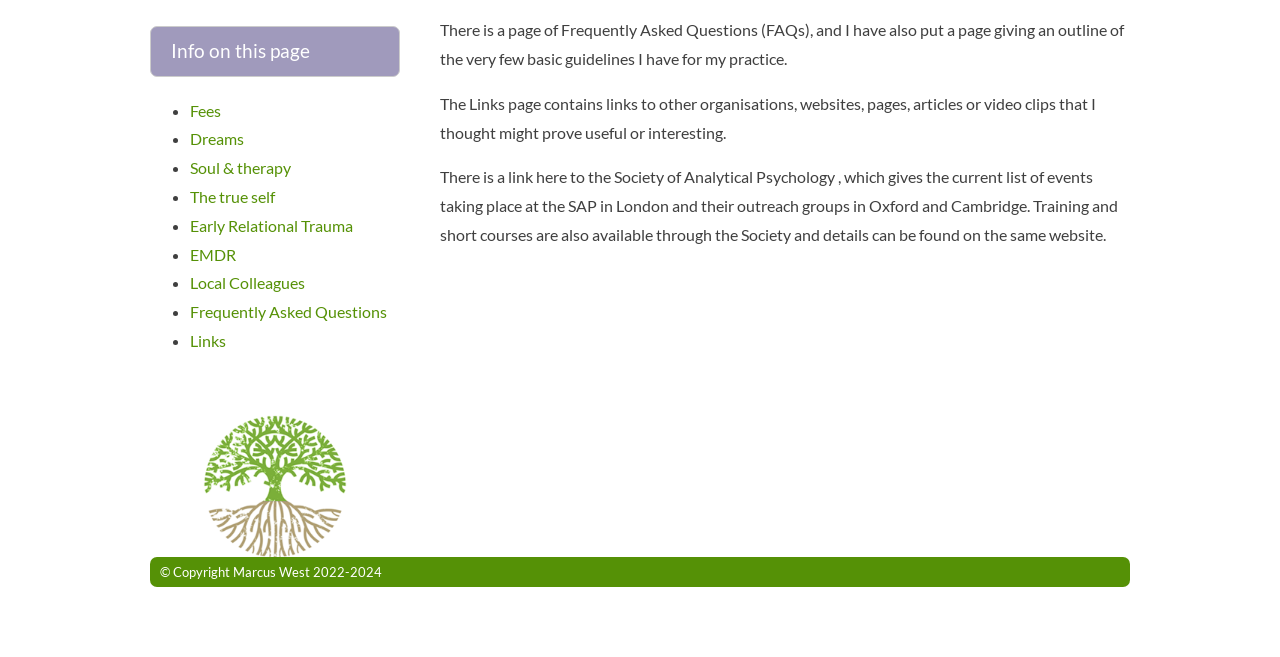Find the bounding box of the UI element described as: "Soul & therapy". The bounding box coordinates should be given as four float values between 0 and 1, i.e., [left, top, right, bottom].

[0.148, 0.241, 0.227, 0.27]